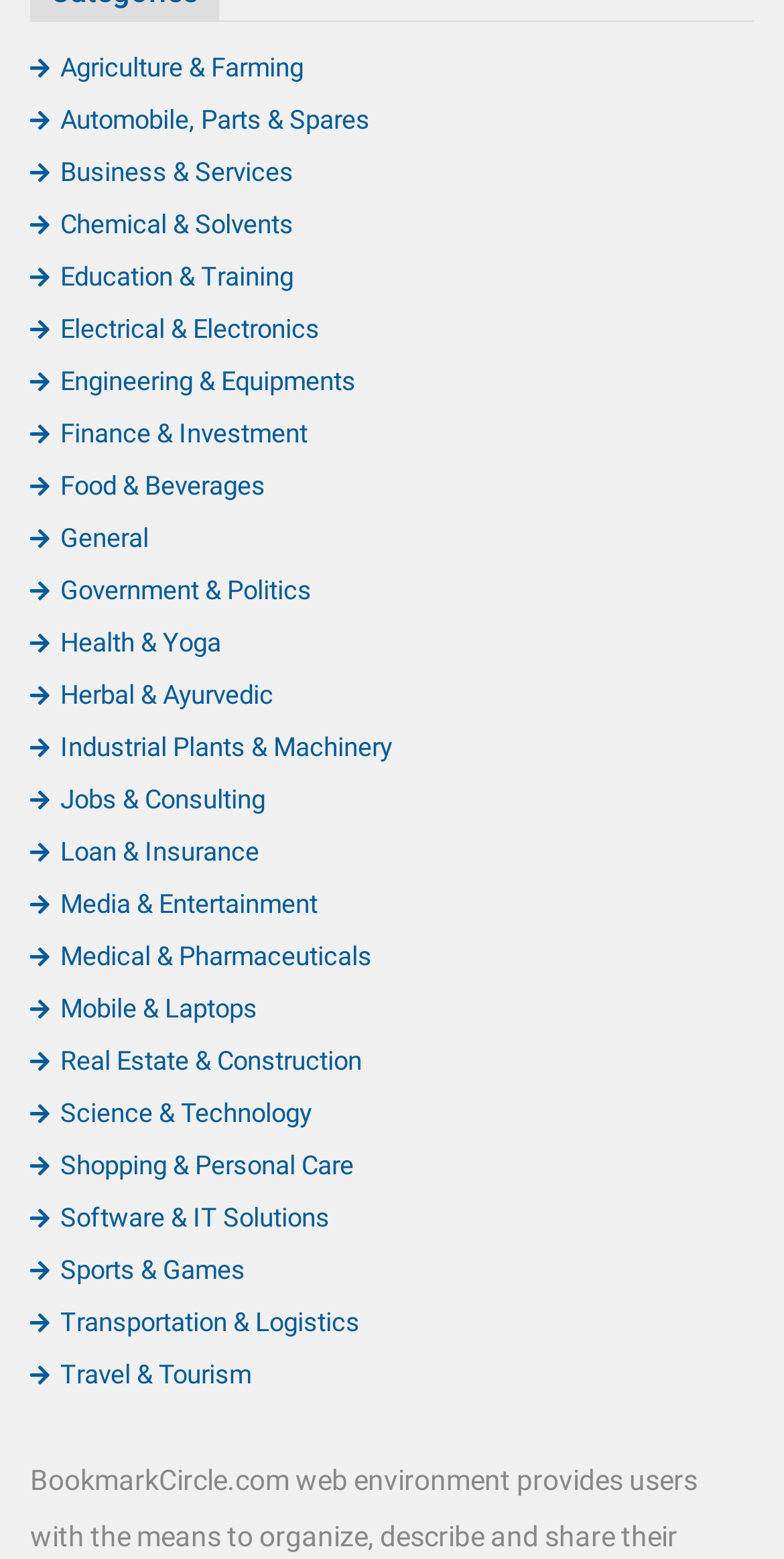How many categories are listed on the webpage?
Using the visual information, reply with a single word or short phrase.

25